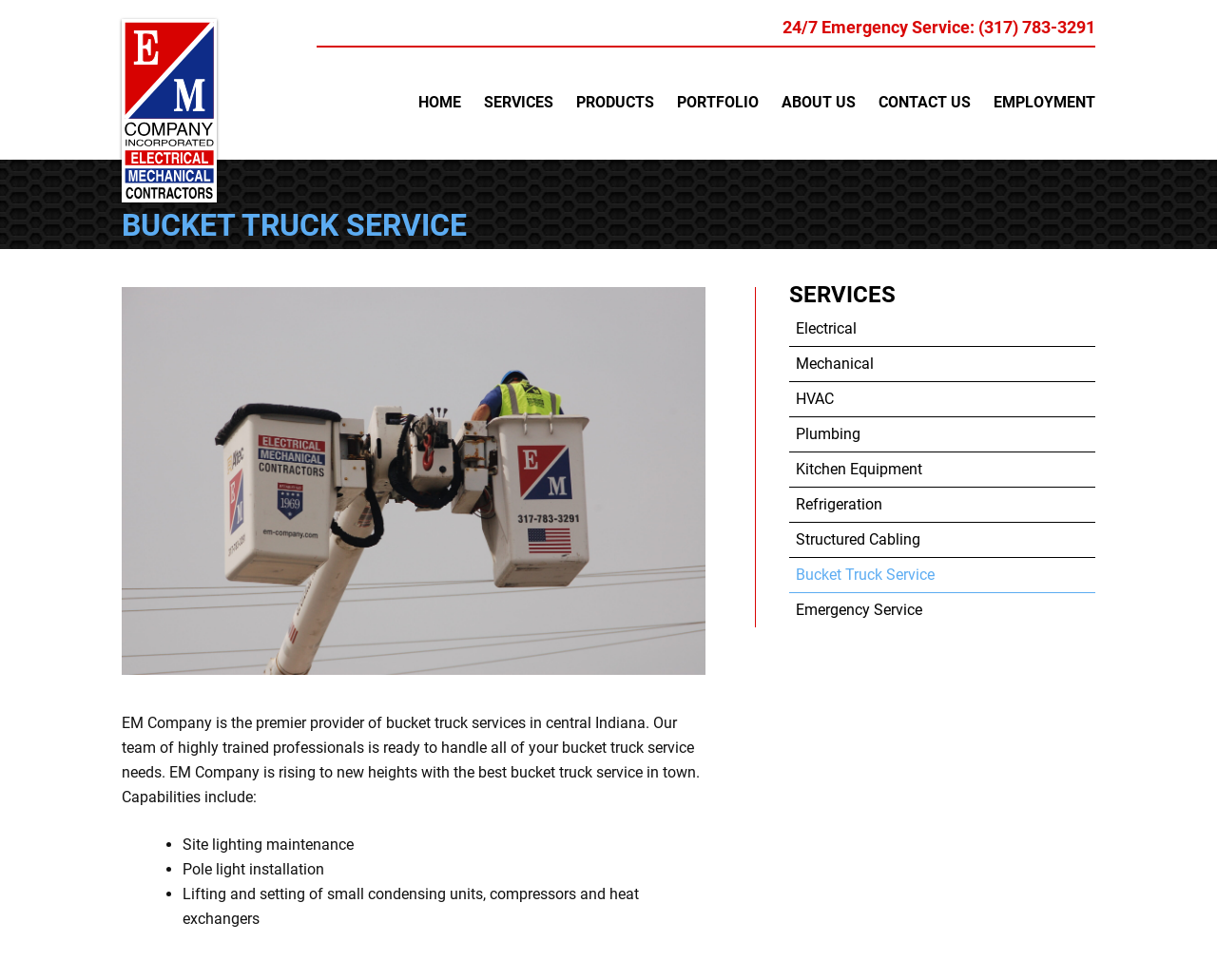Given the webpage screenshot and the description, determine the bounding box coordinates (top-left x, top-left y, bottom-right x, bottom-right y) that define the location of the UI element matching this description: Bucket Truck Service

[0.649, 0.57, 0.9, 0.606]